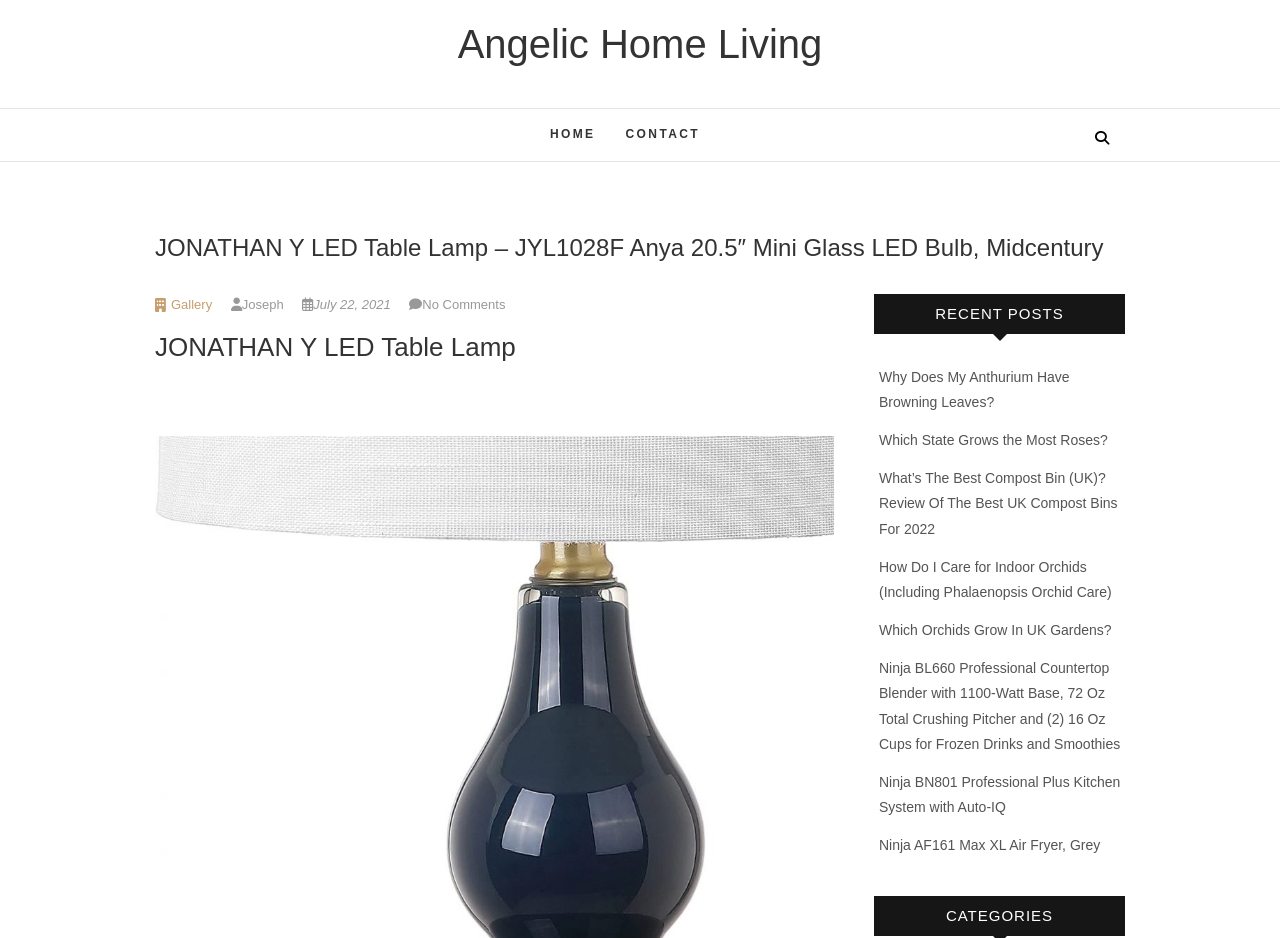Pinpoint the bounding box coordinates of the area that must be clicked to complete this instruction: "Read the recent post 'Year-Round Home Maintenance Keeping Your Home in Top Shape Through the Seasons'".

None